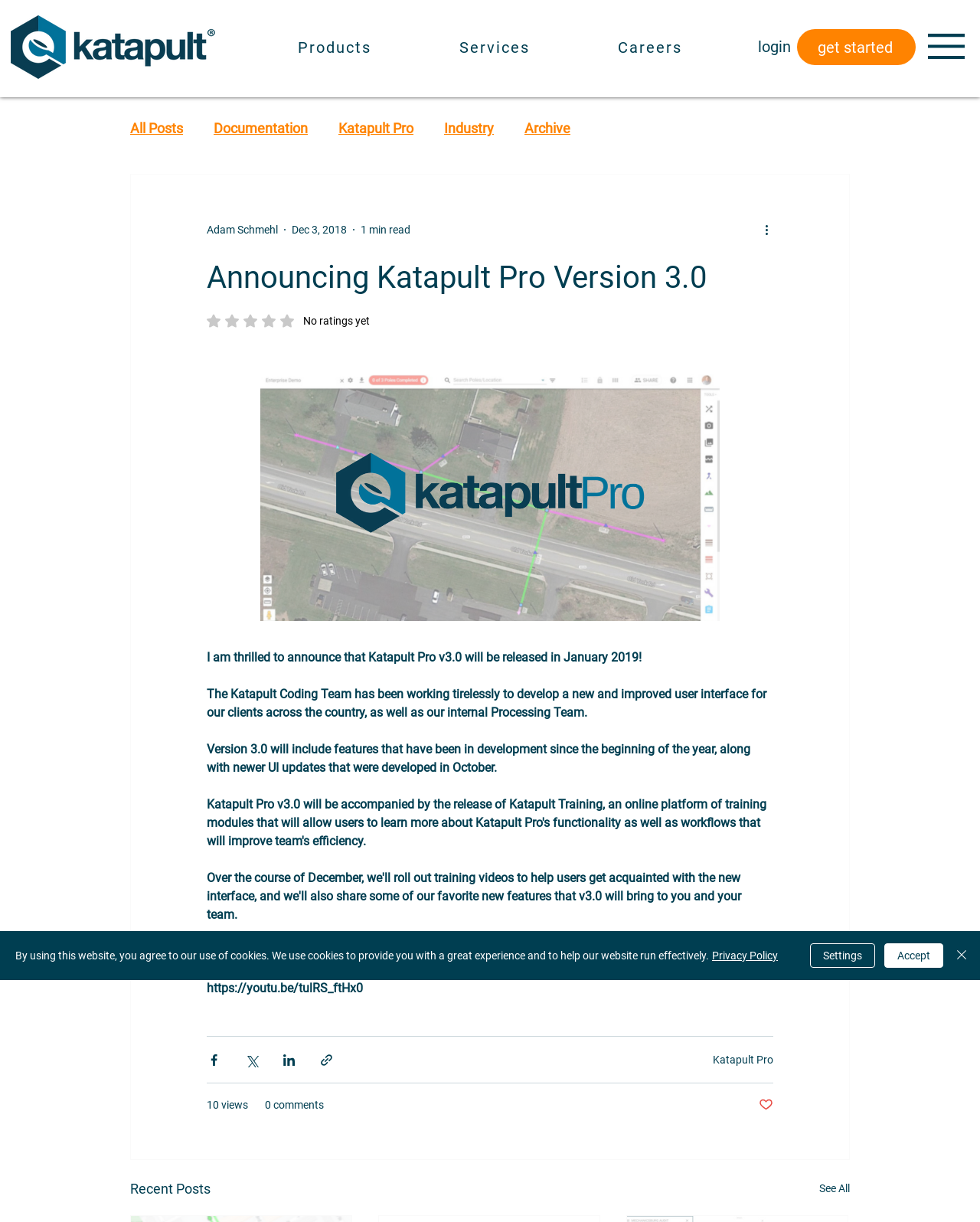Pinpoint the bounding box coordinates of the clickable area needed to execute the instruction: "Get started with Katapult Pro". The coordinates should be specified as four float numbers between 0 and 1, i.e., [left, top, right, bottom].

[0.813, 0.024, 0.934, 0.053]